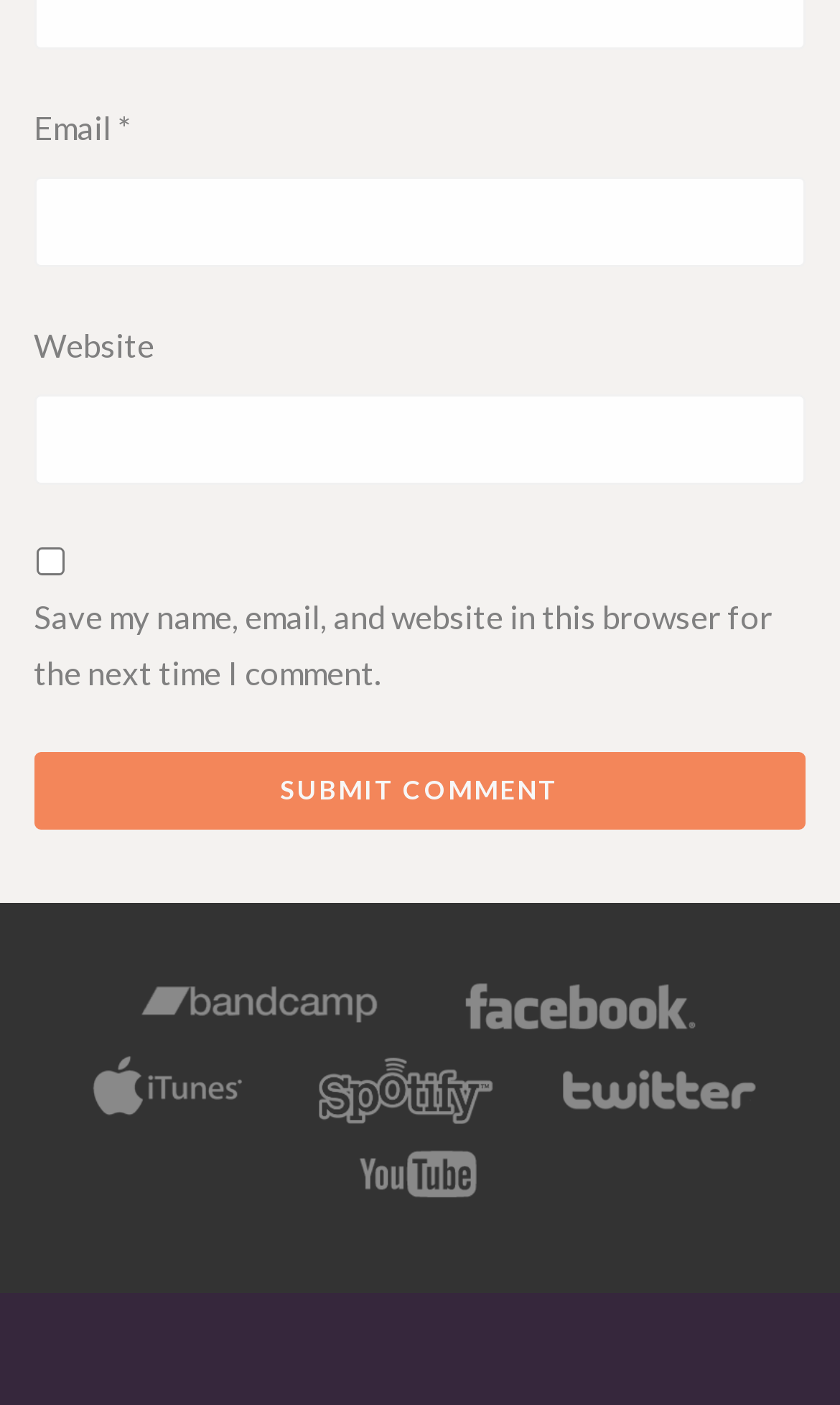Indicate the bounding box coordinates of the element that needs to be clicked to satisfy the following instruction: "Submit a comment". The coordinates should be four float numbers between 0 and 1, i.e., [left, top, right, bottom].

[0.04, 0.536, 0.96, 0.591]